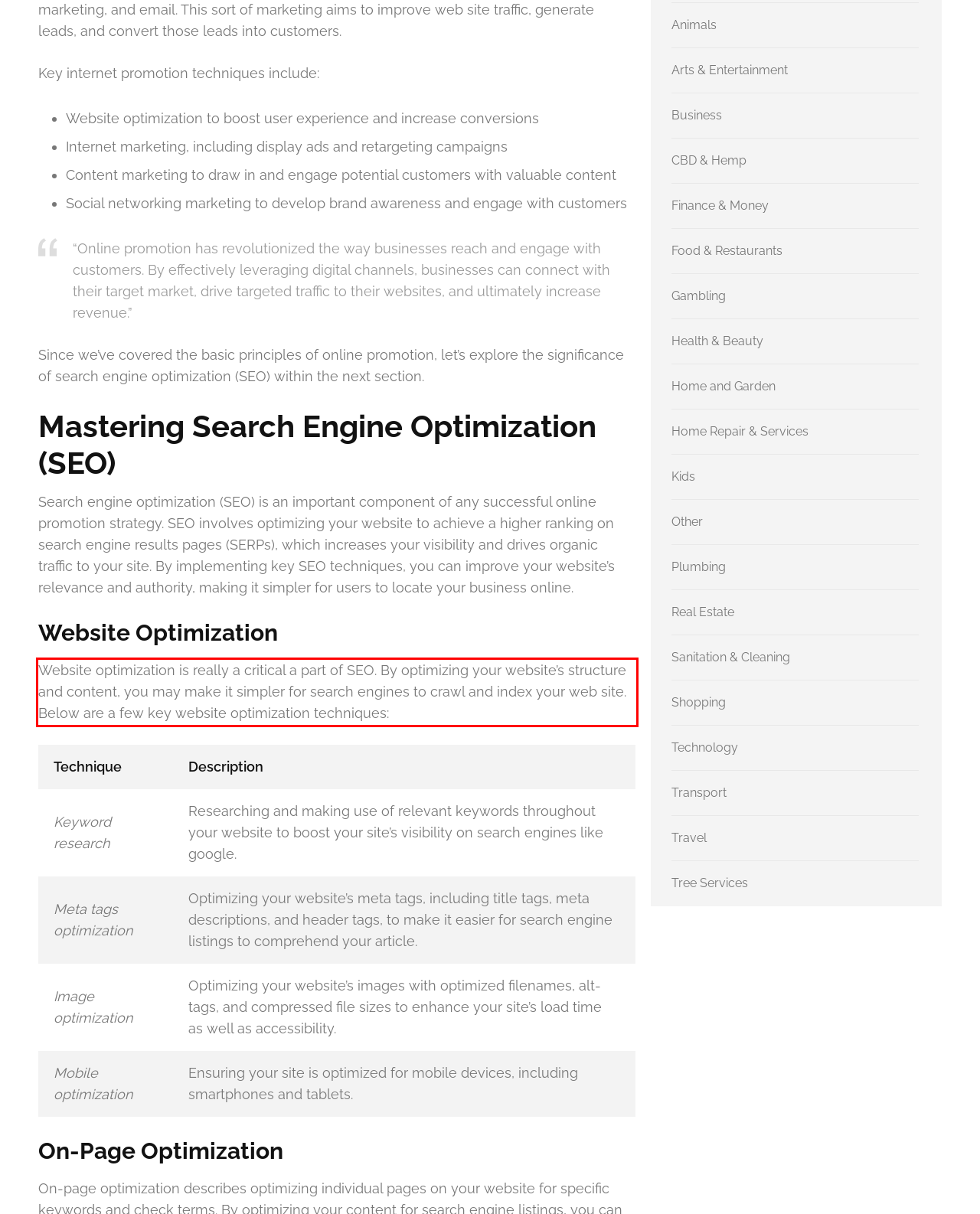There is a UI element on the webpage screenshot marked by a red bounding box. Extract and generate the text content from within this red box.

Website optimization is really a critical a part of SEO. By optimizing your website’s structure and content, you may make it simpler for search engines to crawl and index your web site. Below are a few key website optimization techniques: